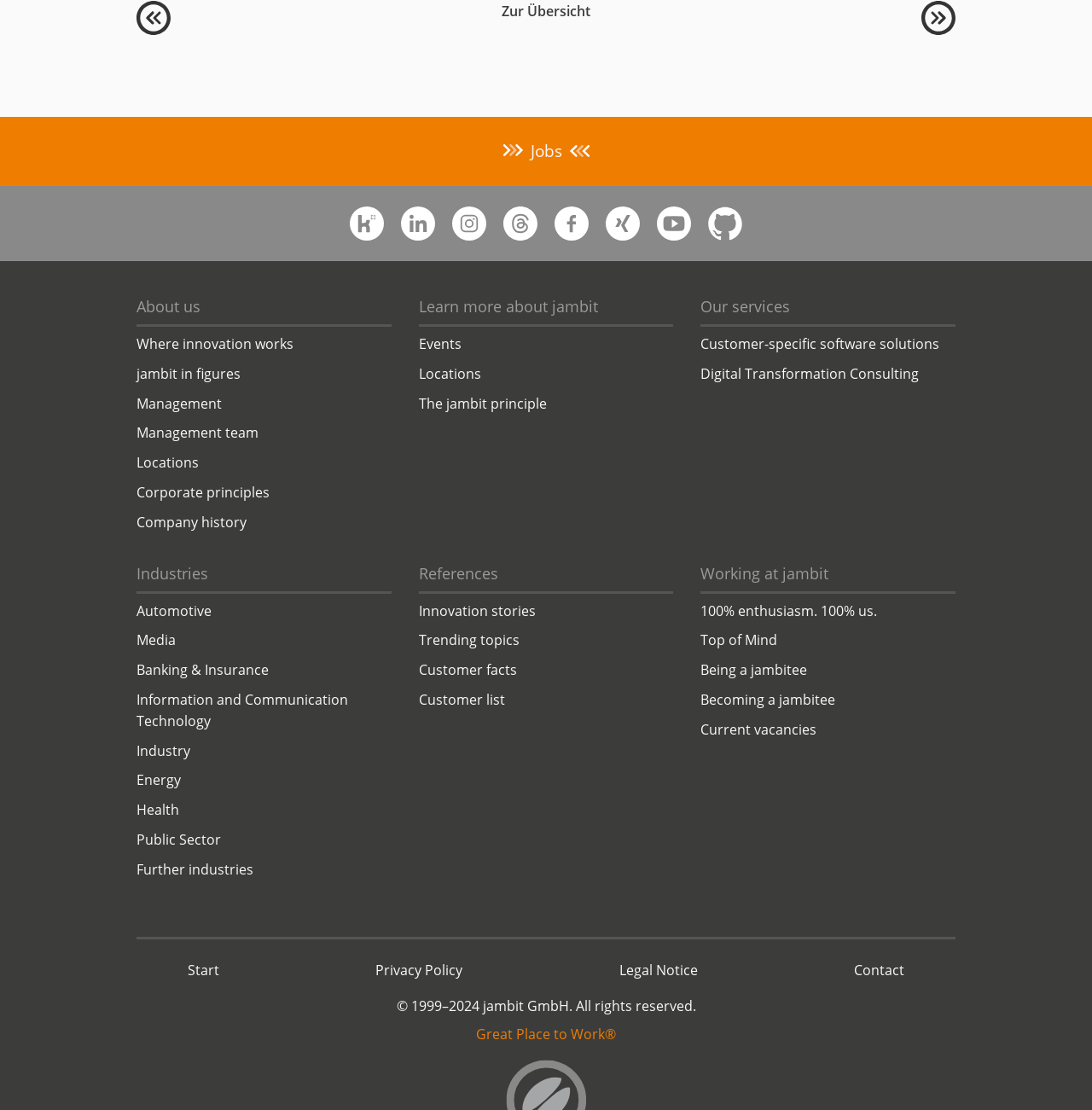Respond to the question below with a single word or phrase: What is the last link in the 'Industries' section?

Further industries